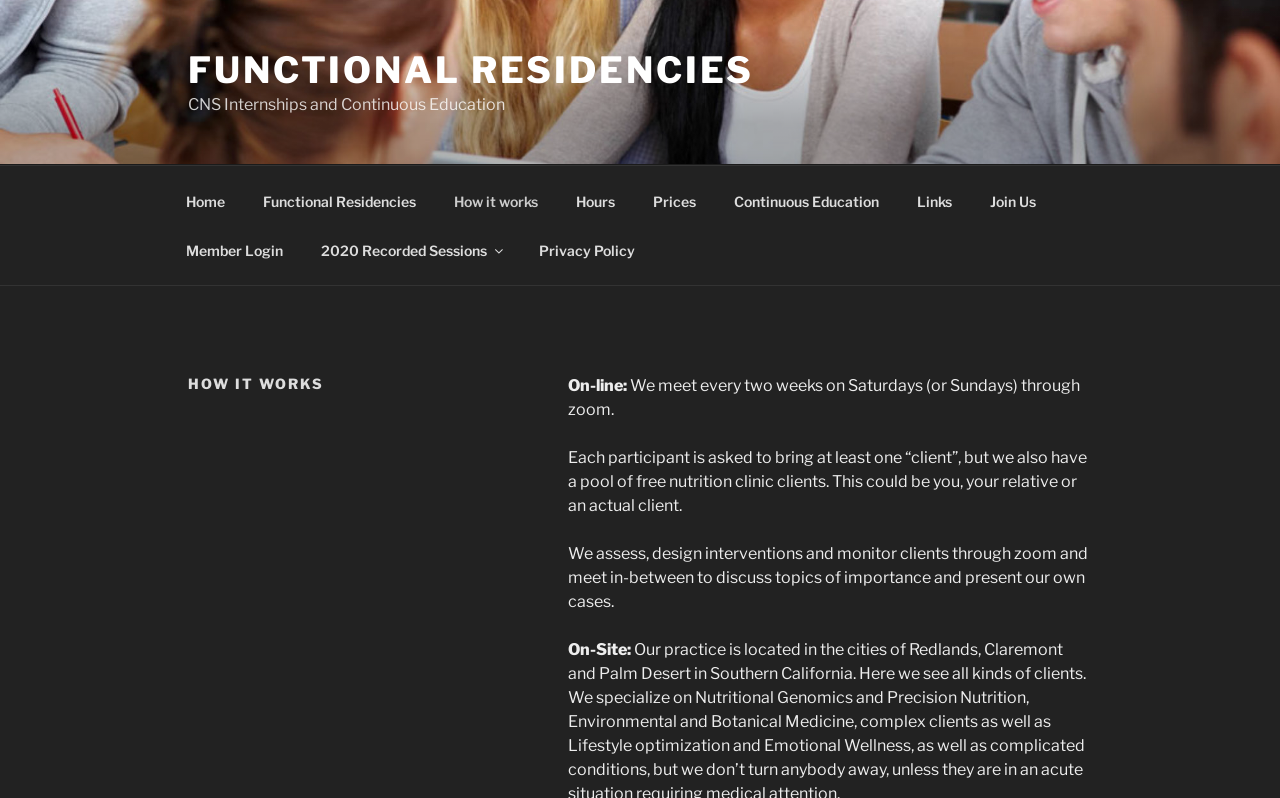Pinpoint the bounding box coordinates of the element you need to click to execute the following instruction: "Check Continuous Education". The bounding box should be represented by four float numbers between 0 and 1, in the format [left, top, right, bottom].

[0.559, 0.221, 0.7, 0.283]